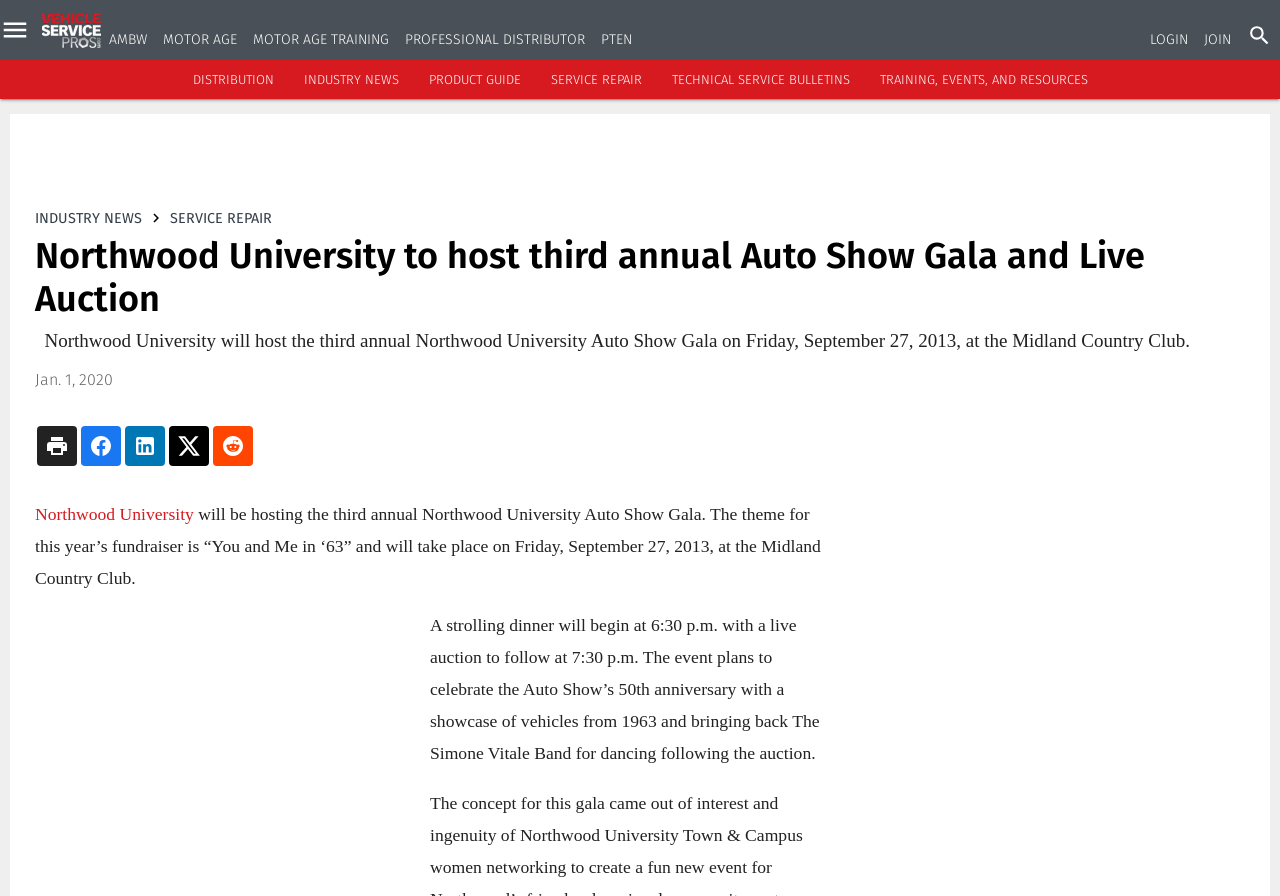Find the bounding box coordinates for the area that should be clicked to accomplish the instruction: "Go to the home page".

None